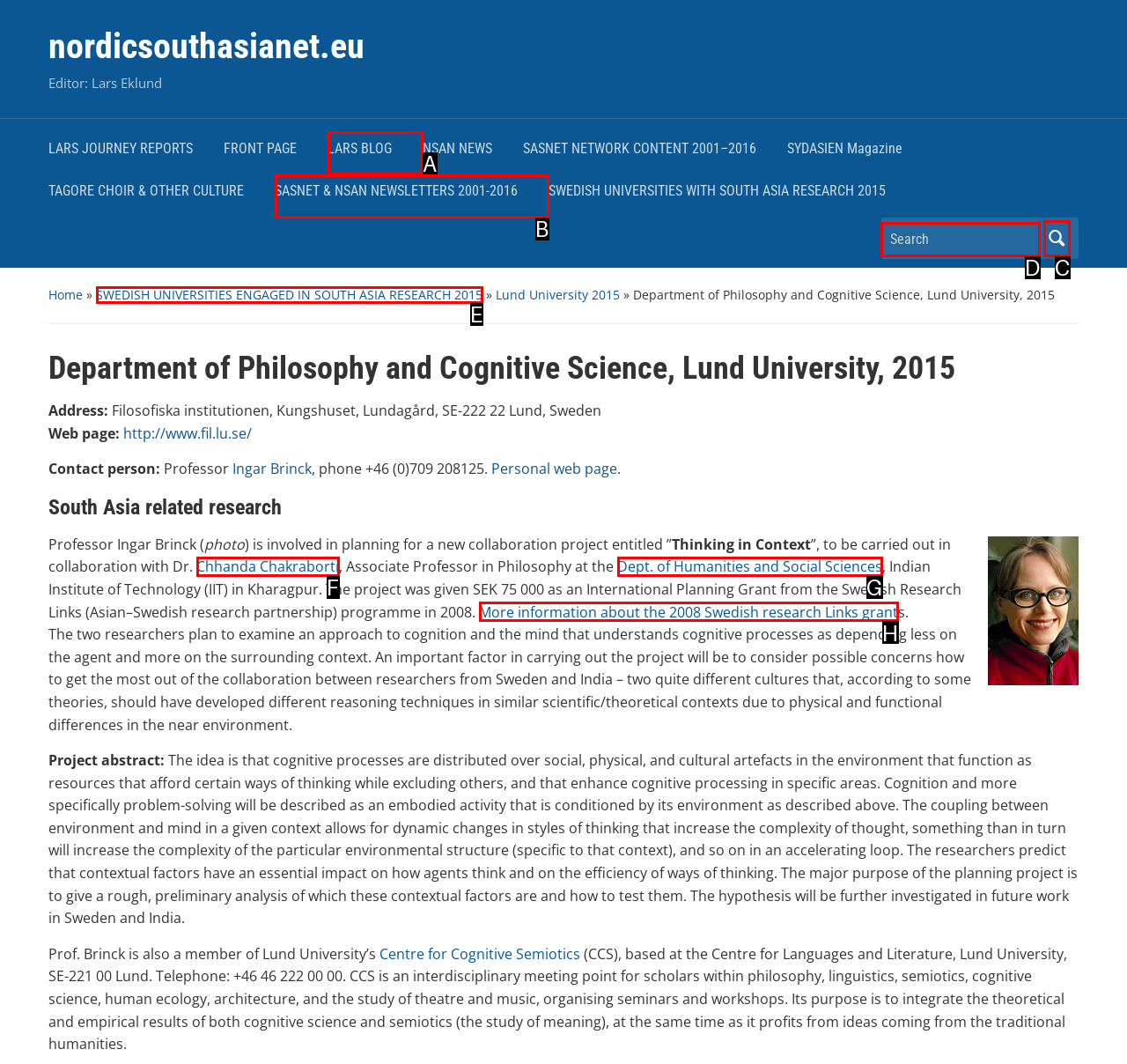Choose the letter of the element that should be clicked to complete the task: Search for something
Answer with the letter from the possible choices.

D